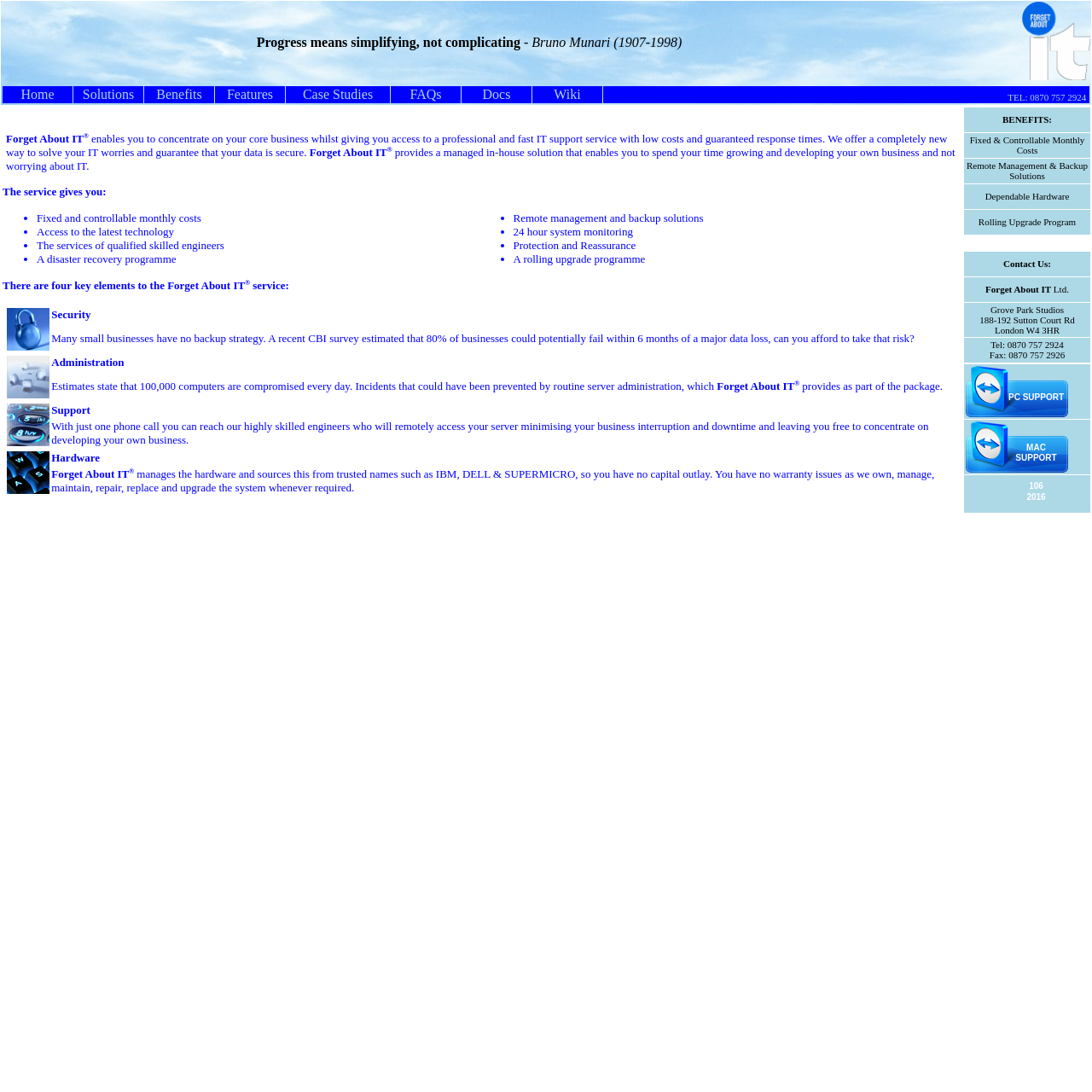Indicate the bounding box coordinates of the element that must be clicked to execute the instruction: "Click on TEL: 0870 757 2924". The coordinates should be given as four float numbers between 0 and 1, i.e., [left, top, right, bottom].

[0.552, 0.079, 0.998, 0.094]